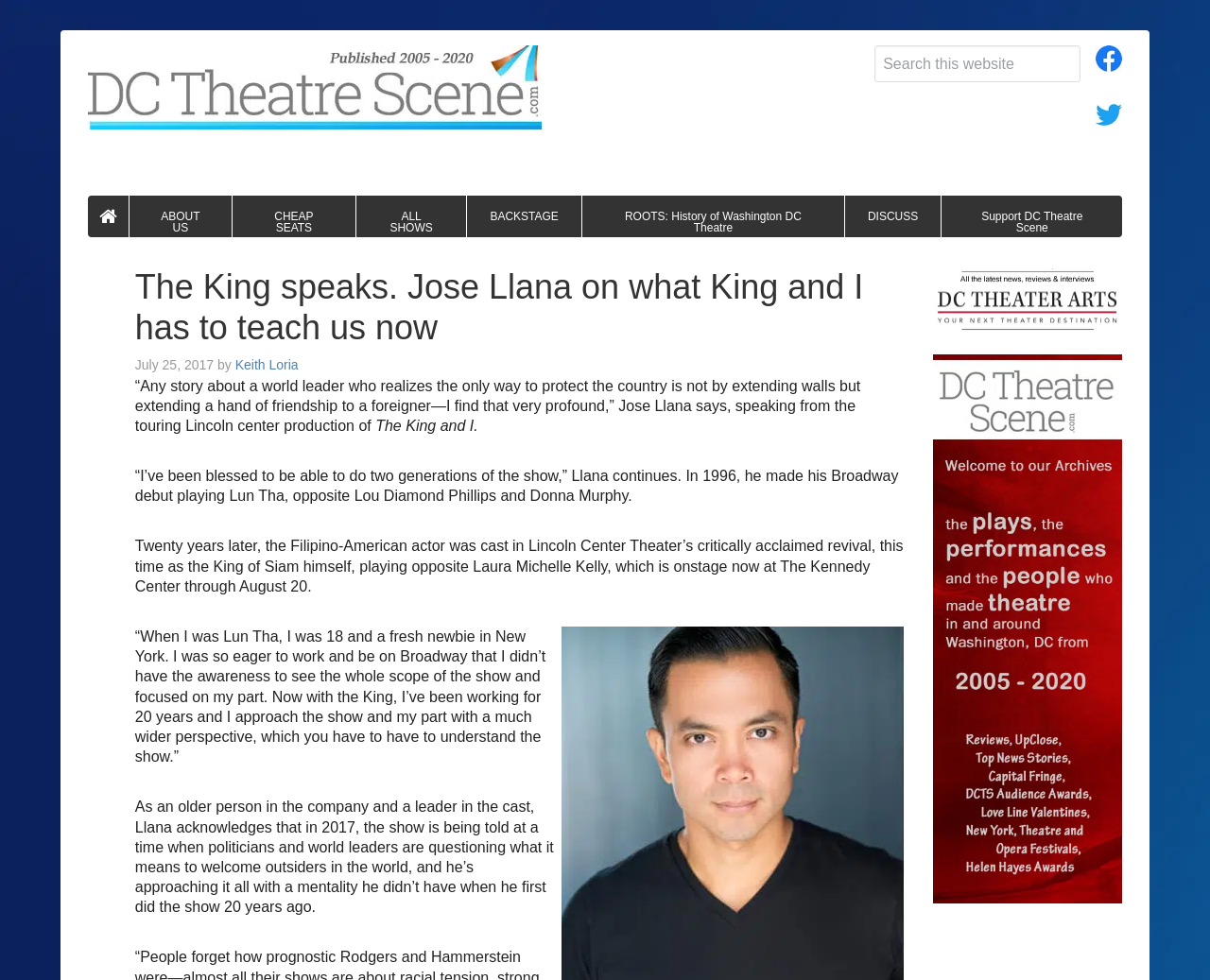What is the name of the play being discussed?
Craft a detailed and extensive response to the question.

The article is discussing the play 'The King and I' as mentioned in the text '“Any story about a world leader who realizes the only way to protect the country is not by extending walls but extending a hand of friendship to a foreigner—I find that very profound,” Jose Llana says, speaking from the touring Lincoln center production of The King and I.'